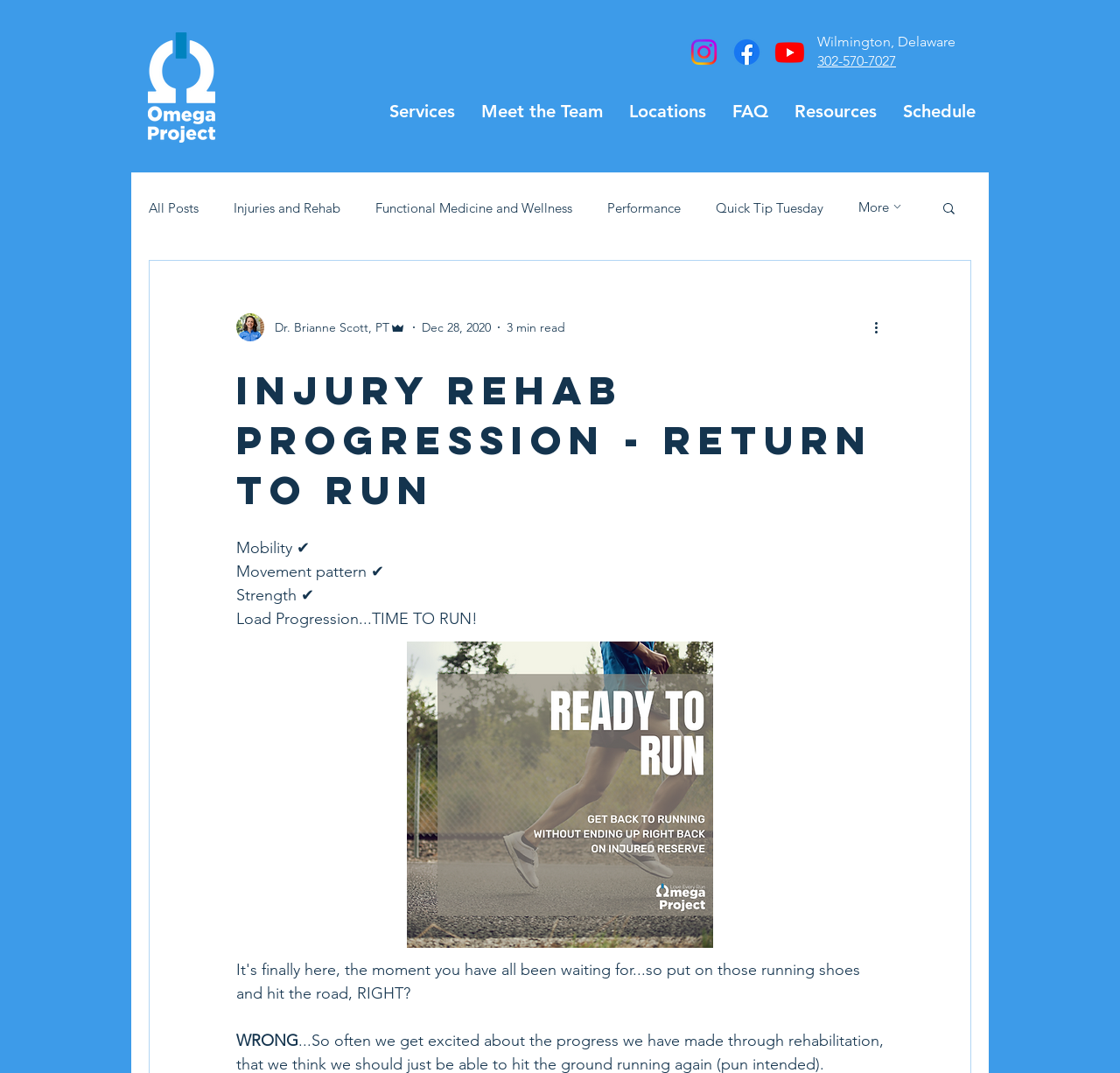Please determine the bounding box coordinates for the element that should be clicked to follow these instructions: "Click the 'Services' link".

[0.336, 0.084, 0.418, 0.123]